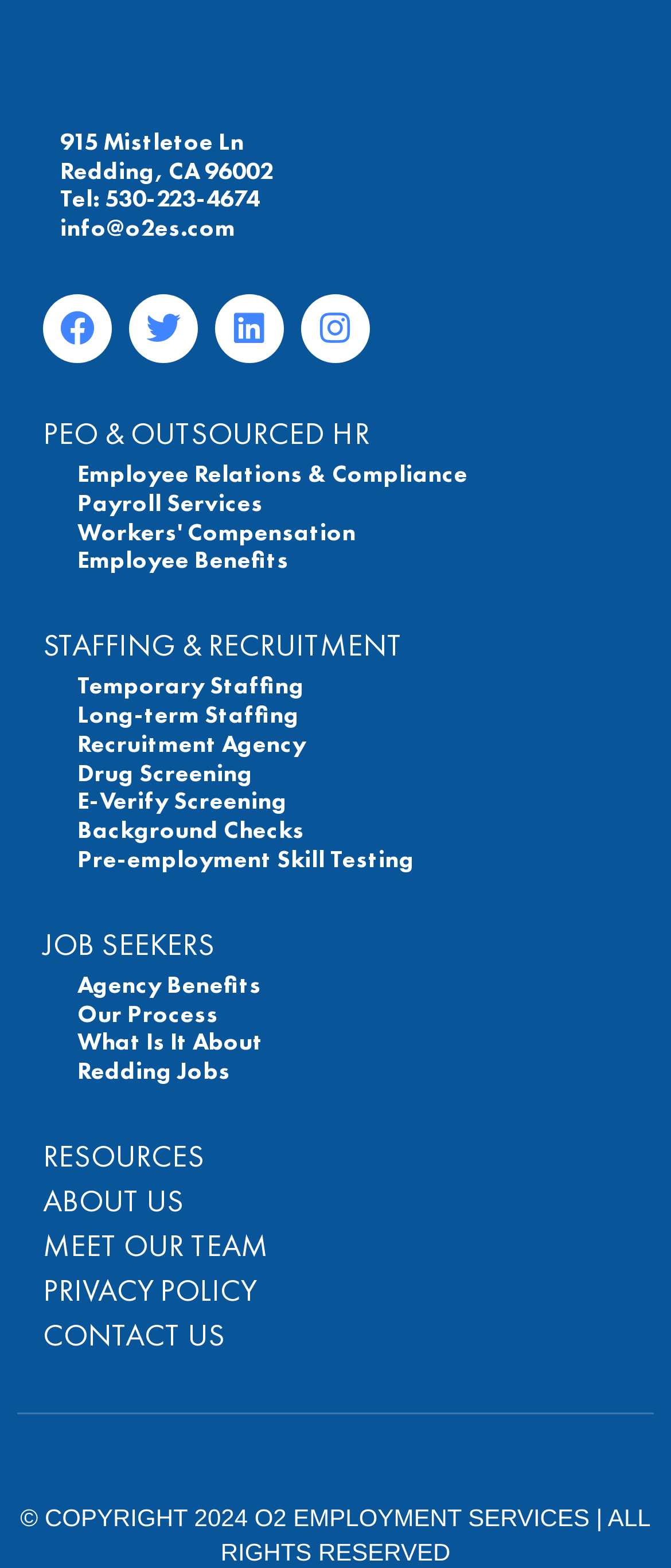What is the last item in the 'JOB SEEKERS' section?
Give a one-word or short-phrase answer derived from the screenshot.

Redding Jobs